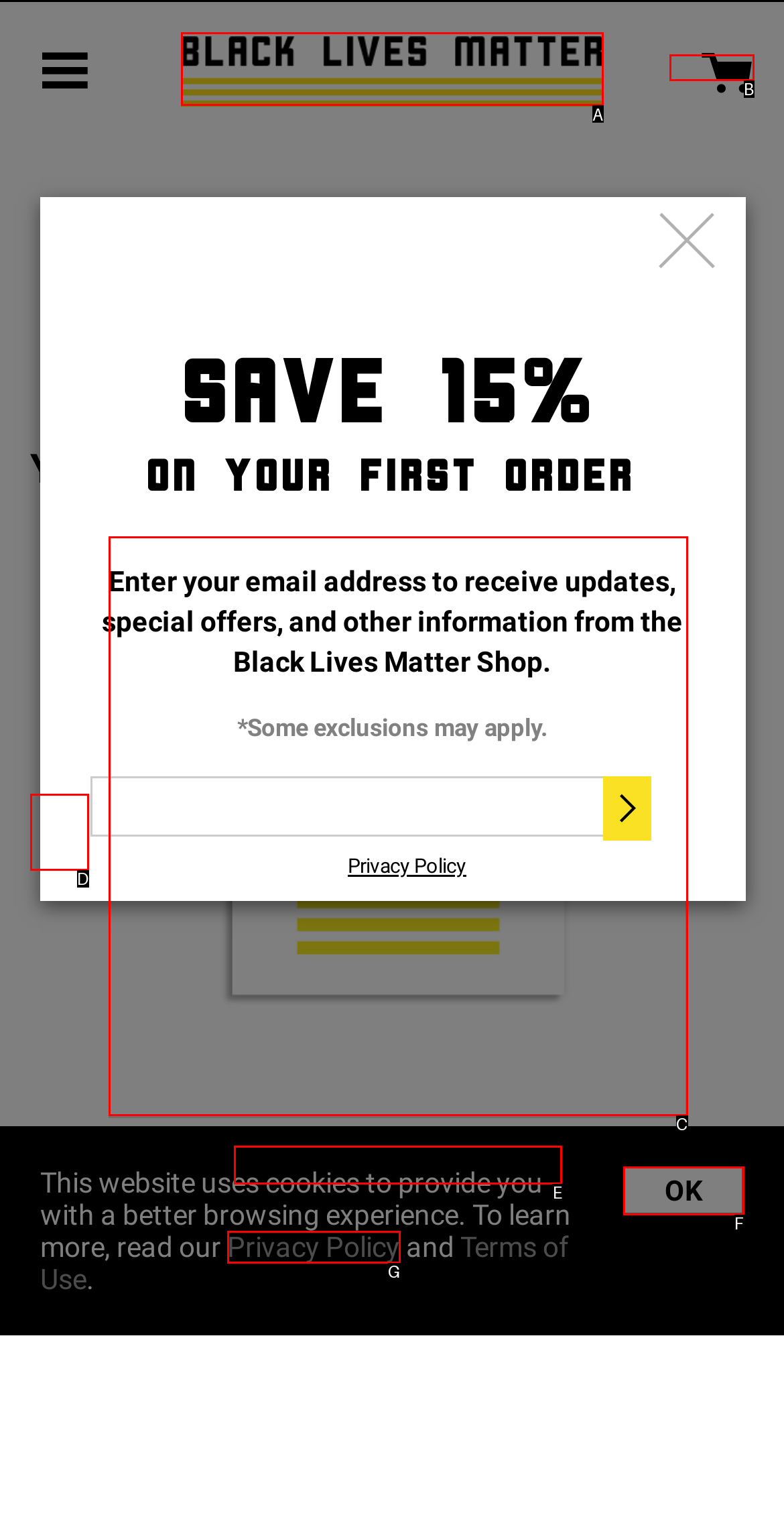Select the letter of the HTML element that best fits the description: Privacy Policy
Answer with the corresponding letter from the provided choices.

G